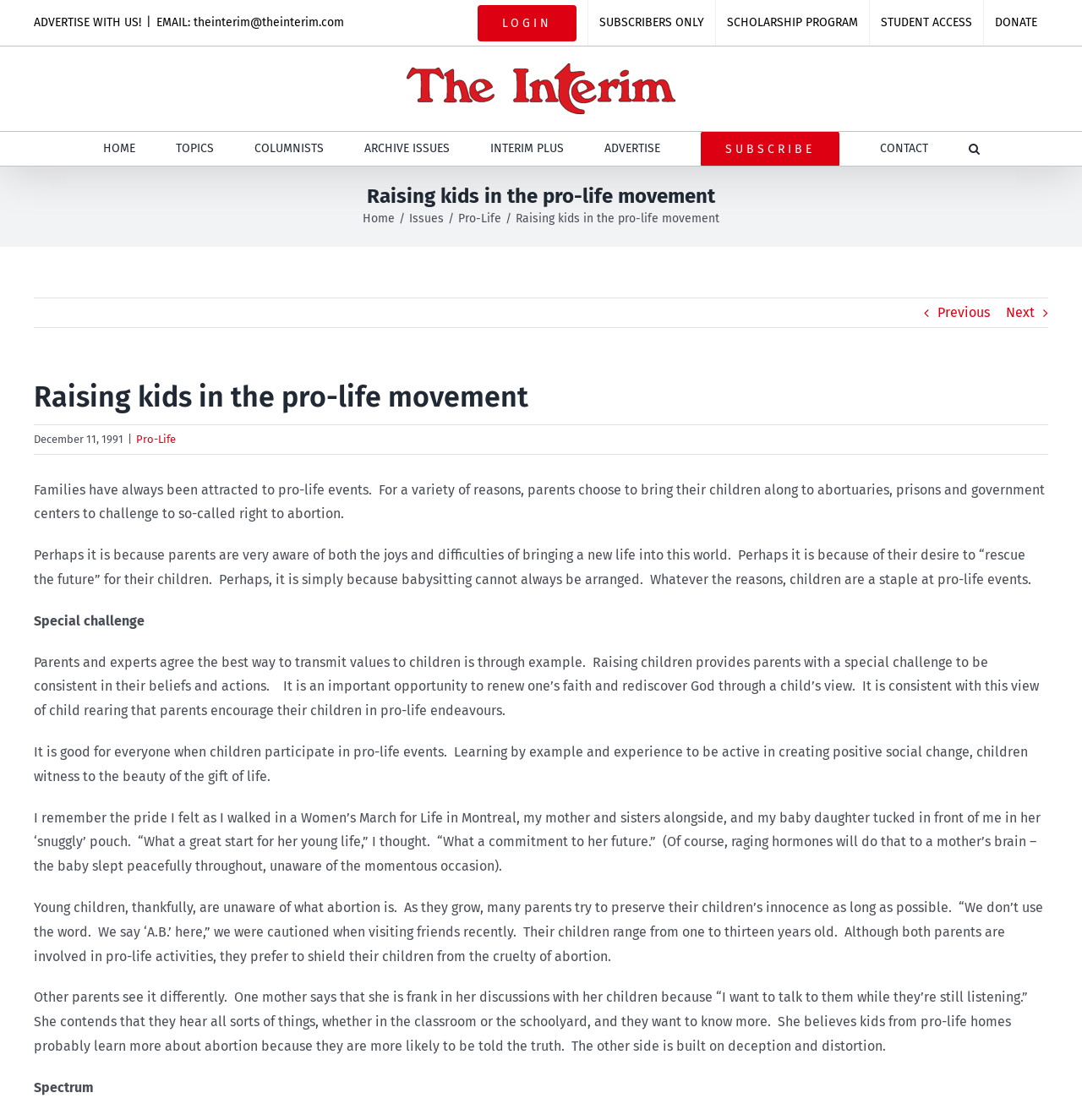Explain in detail what you observe on this webpage.

The webpage is about raising kids in the pro-life movement. At the top, there is a navigation menu with links to "LOGIN", "SUBSCRIBERS ONLY", "SCHOLARSHIP PROGRAM", "STUDENT ACCESS", and "DONATE". Below this, there is a logo of "The Interim" with a link to the homepage. 

To the right of the logo, there is a main navigation menu with links to "HOME", "TOPICS", "COLUMNISTS", "ARCHIVE ISSUES", "INTERIM PLUS", "ADVERTISE", "SUBSCRIBE", and "CONTACT". There is also a search button at the end of this menu.

Below the navigation menus, there is a page title bar with a heading that reads "Raising kids in the pro-life movement". Below this, there are links to "Home", "Issues", and "Pro-Life". 

The main content of the webpage is an article about families participating in pro-life events with their children. The article discusses the reasons why parents bring their children to these events and the benefits of doing so. The text is divided into several paragraphs, with headings and subheadings throughout. There are also links to related topics, such as "Pro-Life", scattered throughout the article.

At the bottom of the page, there are links to navigate to the previous or next page, as well as a link to go back to the top of the page.